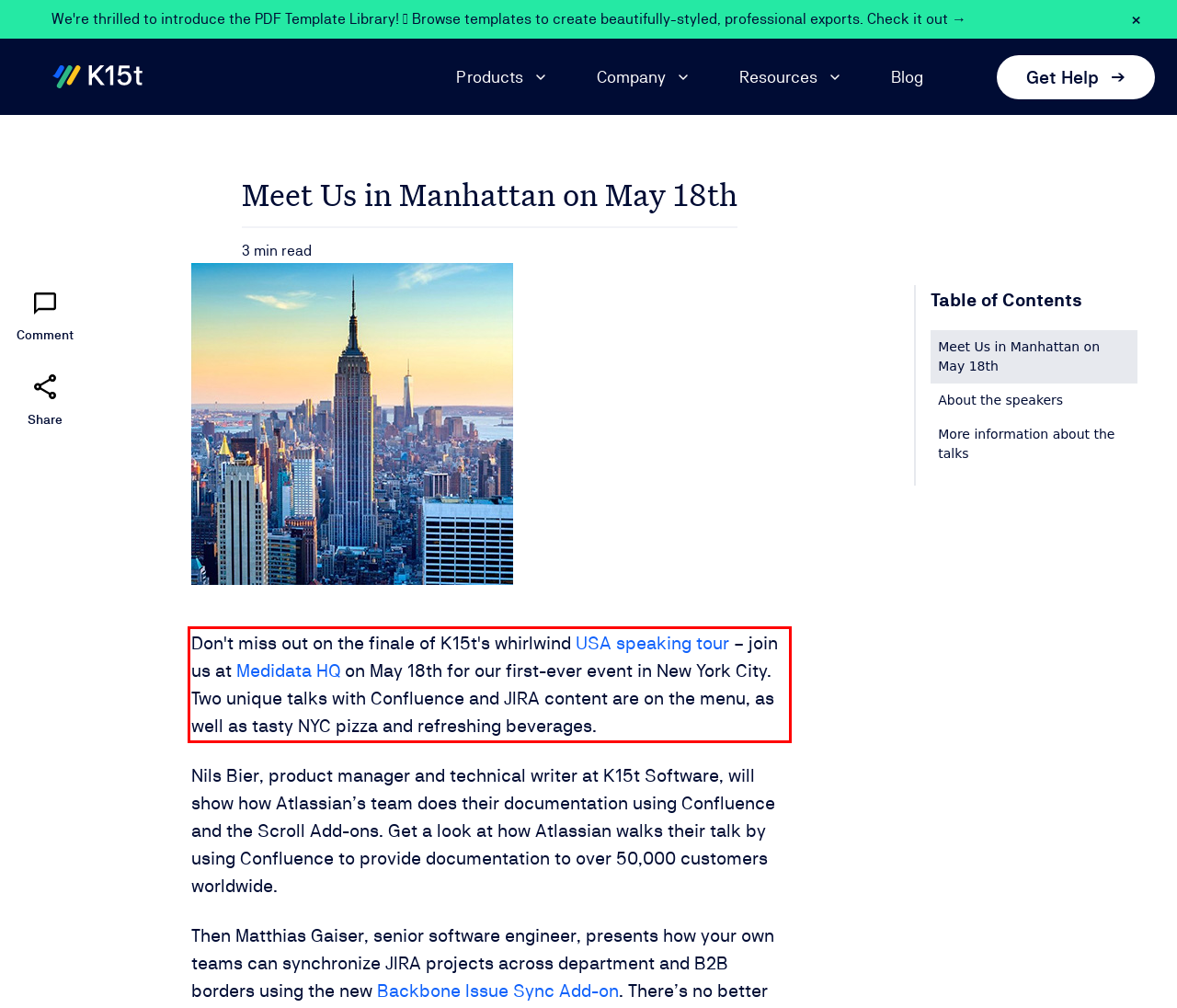Please identify the text within the red rectangular bounding box in the provided webpage screenshot.

Don't miss out on the finale of K15t's whirlwind USA speaking tour – join us at Medidata HQ on May 18th for our first-ever event in New York City. Two unique talks with Confluence and JIRA content are on the menu, as well as tasty NYC pizza and refreshing beverages.